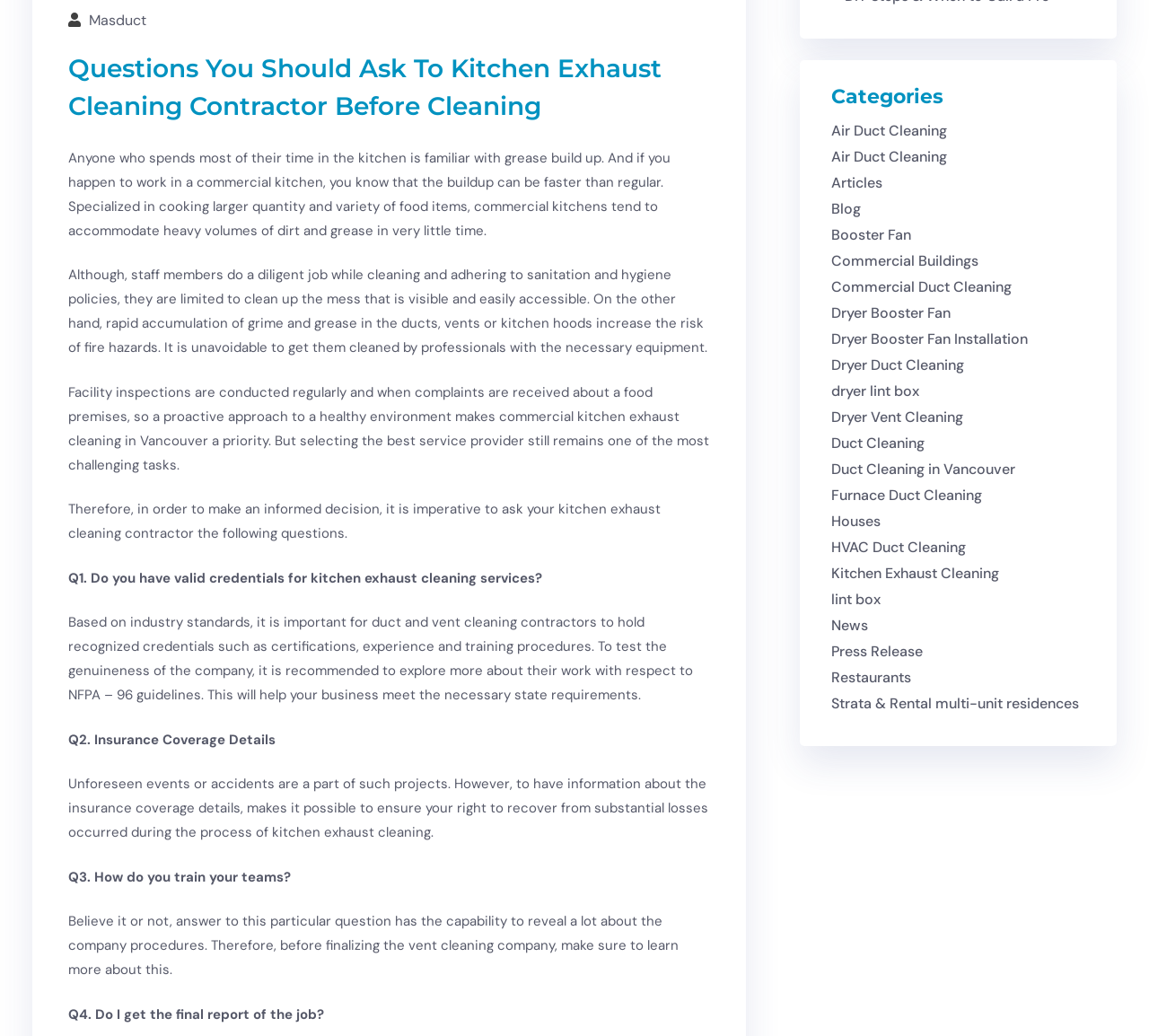Extract the bounding box coordinates of the UI element described: "Commercial Buildings". Provide the coordinates in the format [left, top, right, bottom] with values ranging from 0 to 1.

[0.724, 0.243, 0.852, 0.261]